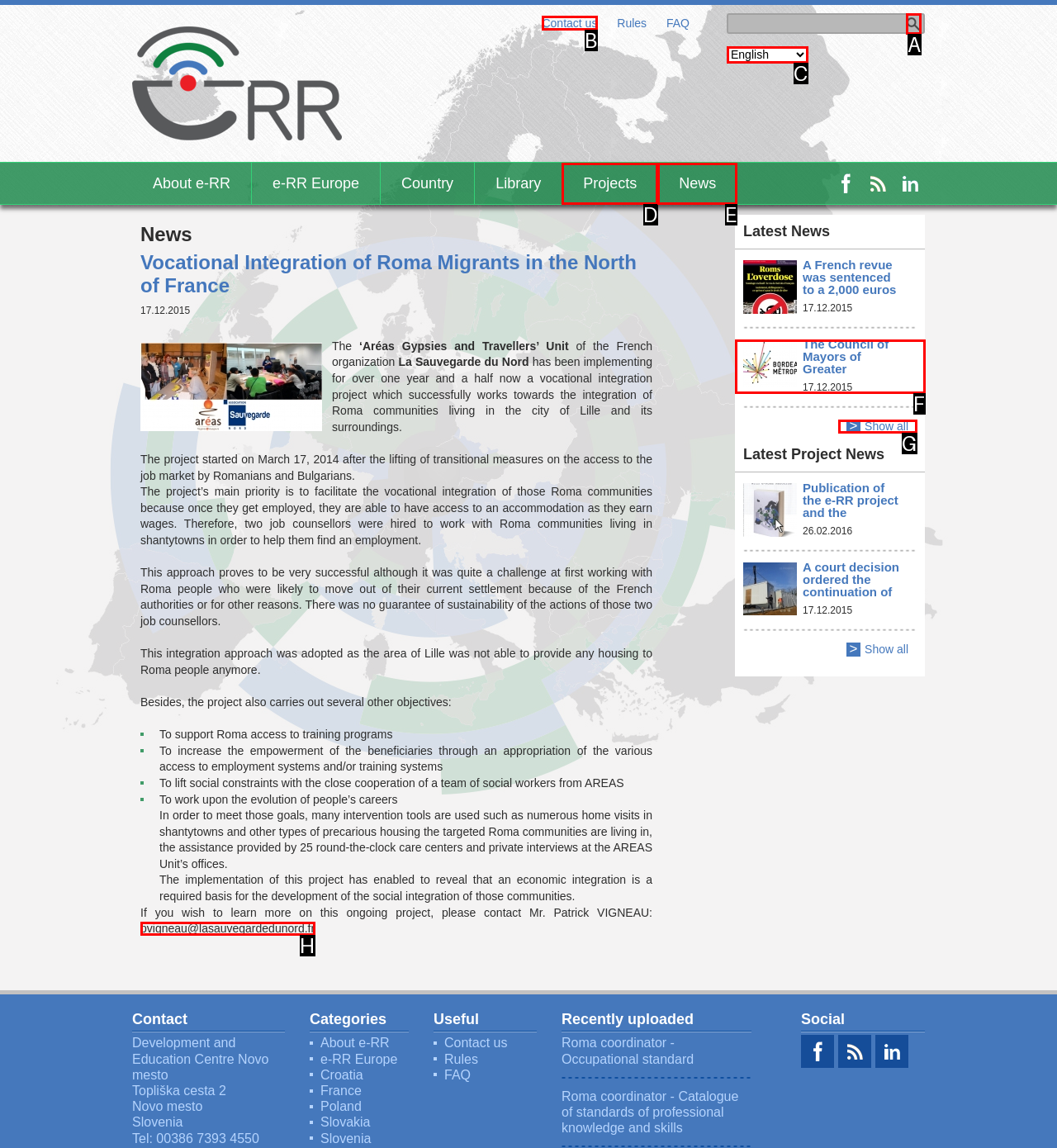Identify the HTML element that should be clicked to accomplish the task: Contact us
Provide the option's letter from the given choices.

B